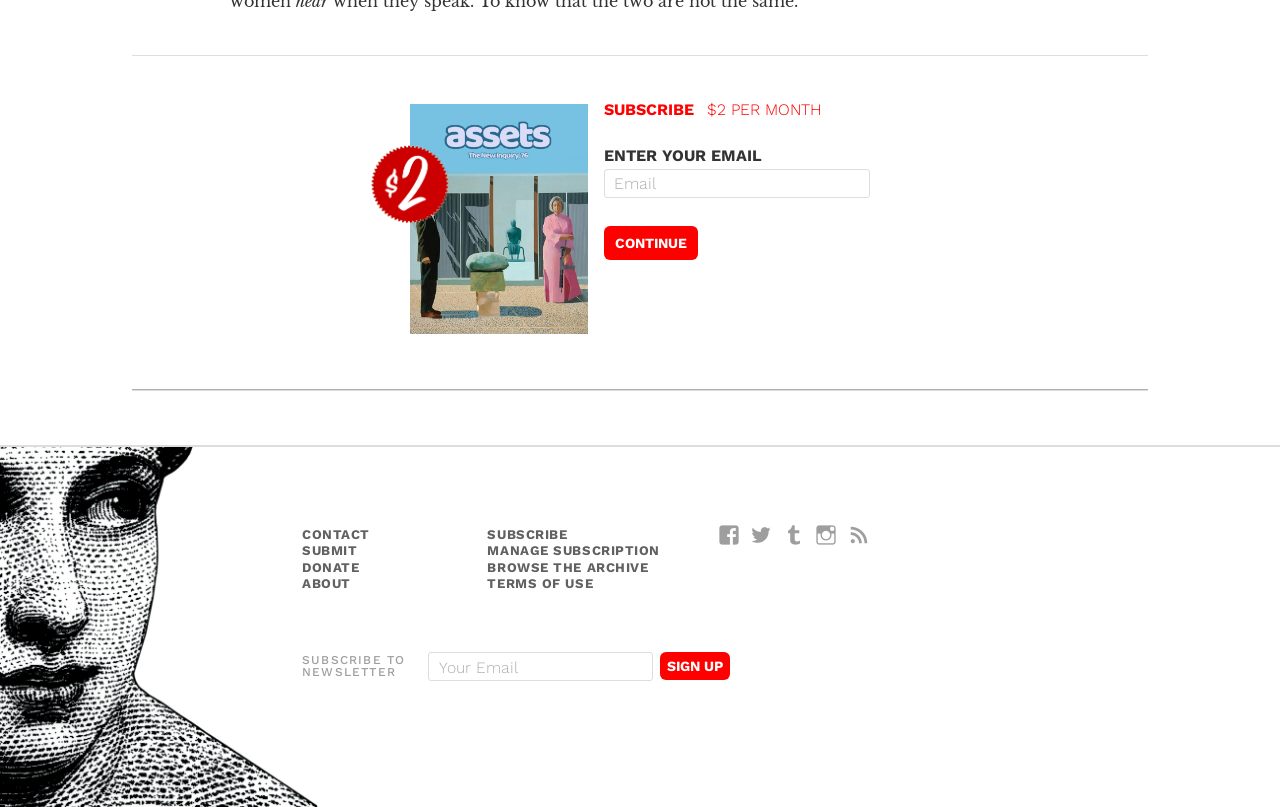Find the bounding box coordinates for the HTML element specified by: "parent_node: Email name="EMAIL" placeholder="Your Email"".

[0.335, 0.808, 0.51, 0.844]